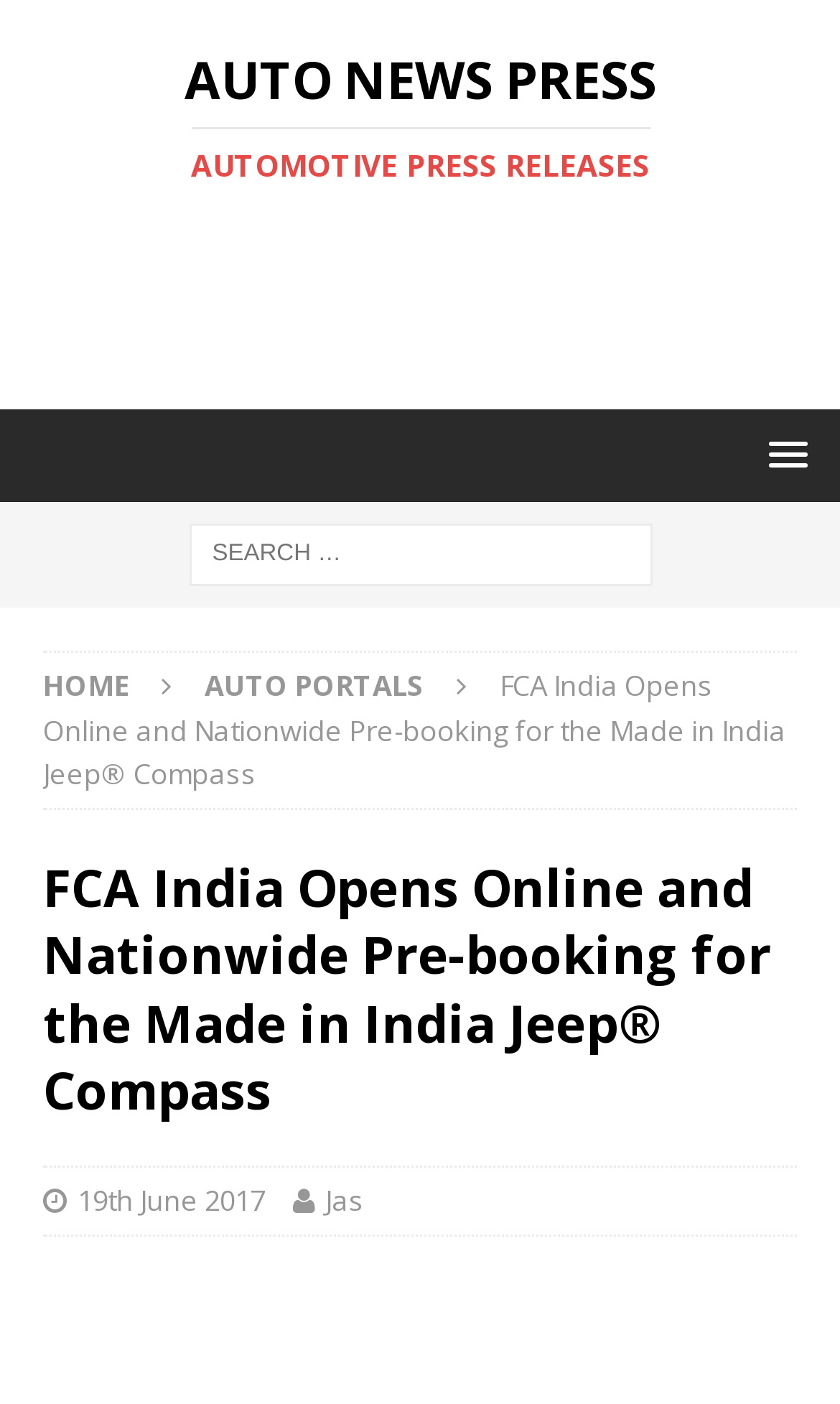Please provide the bounding box coordinates for the element that needs to be clicked to perform the following instruction: "Check the date of the news". The coordinates should be given as four float numbers between 0 and 1, i.e., [left, top, right, bottom].

[0.092, 0.841, 0.315, 0.868]